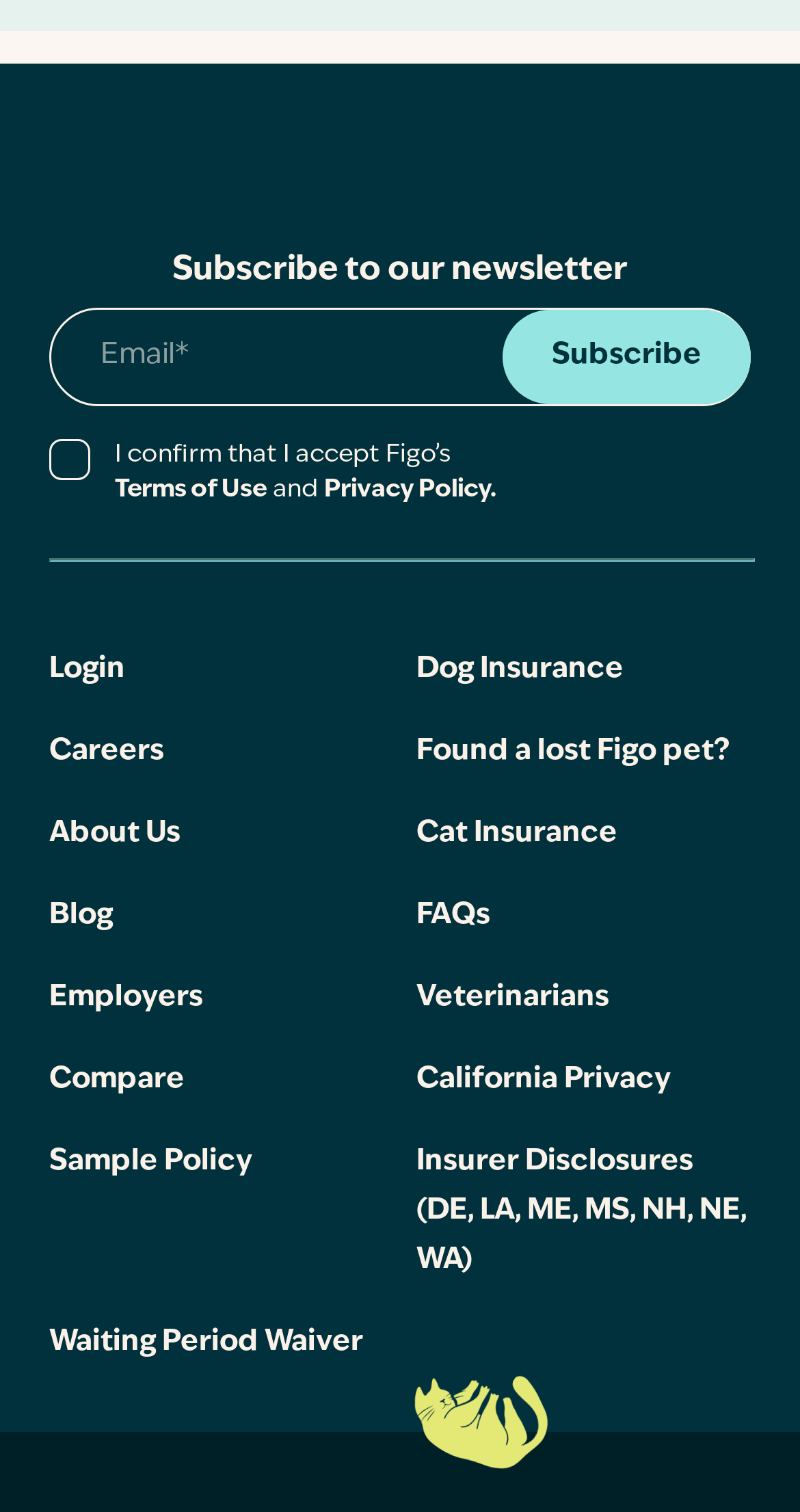Please locate the bounding box coordinates of the element that should be clicked to complete the given instruction: "Click on the Figo logo".

[0.35, 0.074, 0.65, 0.135]